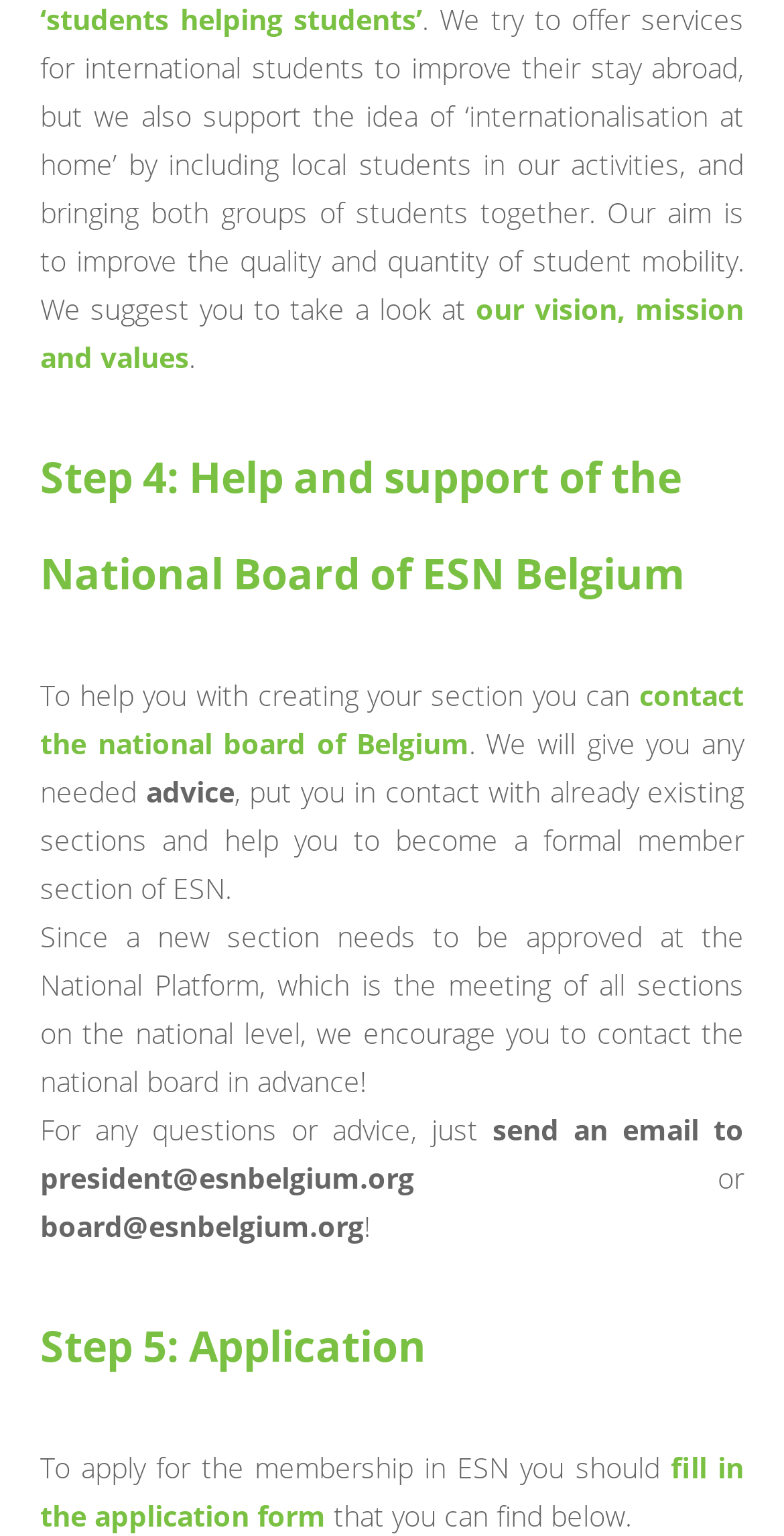Locate the bounding box of the UI element with the following description: "Log In".

None